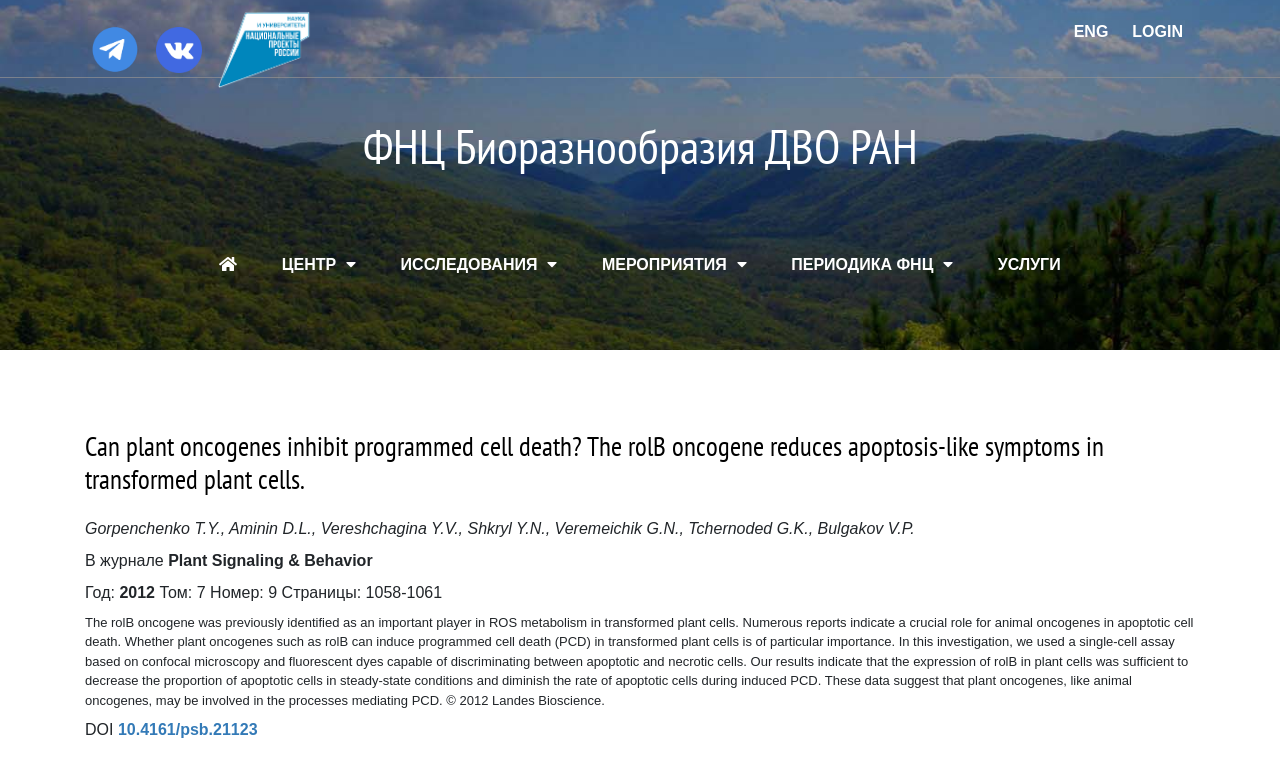Bounding box coordinates are specified in the format (top-left x, top-left y, bottom-right x, bottom-right y). All values are floating point numbers bounded between 0 and 1. Please provide the bounding box coordinate of the region this sentence describes: ФНЦ Биоразнообразия ДВО РАН

[0.0, 0.154, 1.0, 0.229]